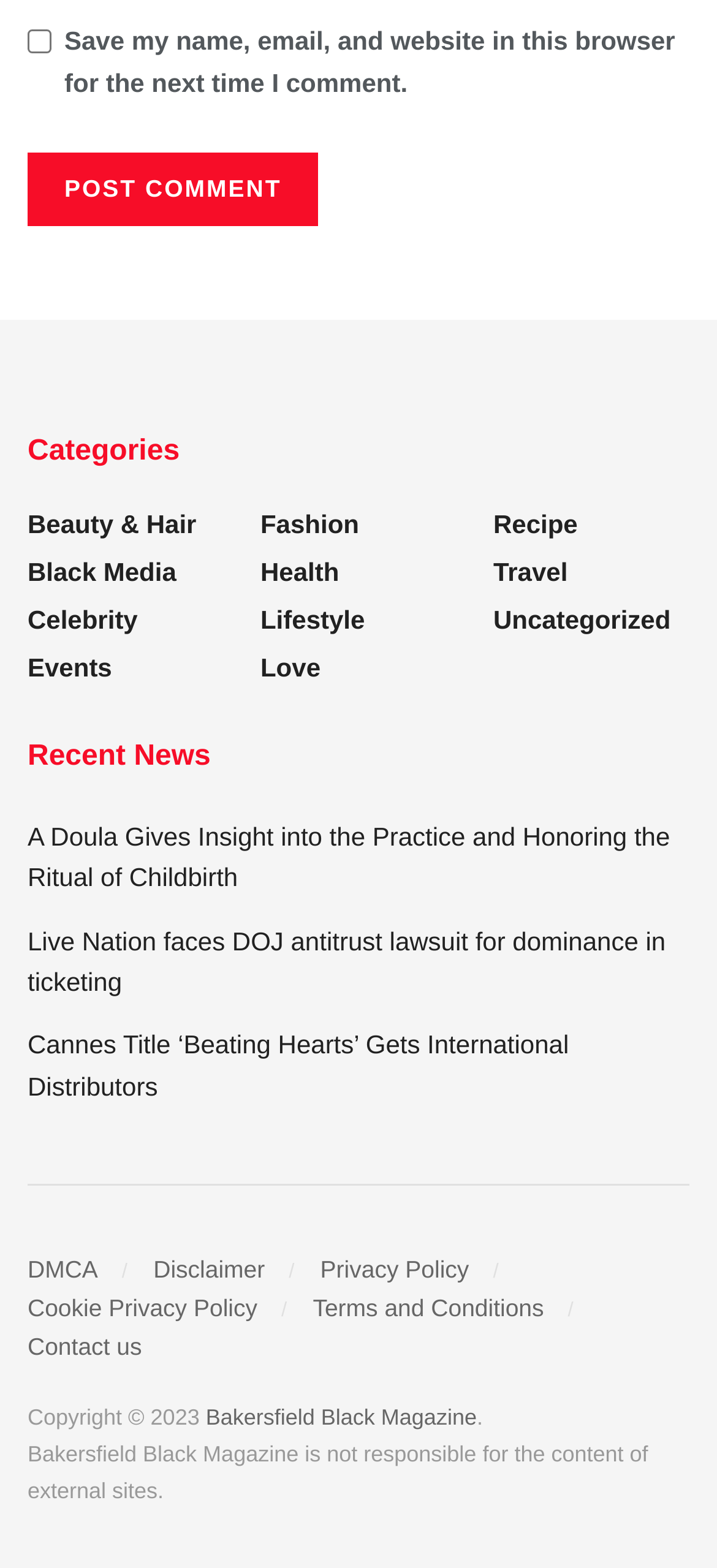Find the bounding box coordinates of the element to click in order to complete the given instruction: "Read recent news about A Doula Gives Insight into the Practice and Honoring the Ritual of Childbirth."

[0.038, 0.524, 0.934, 0.569]